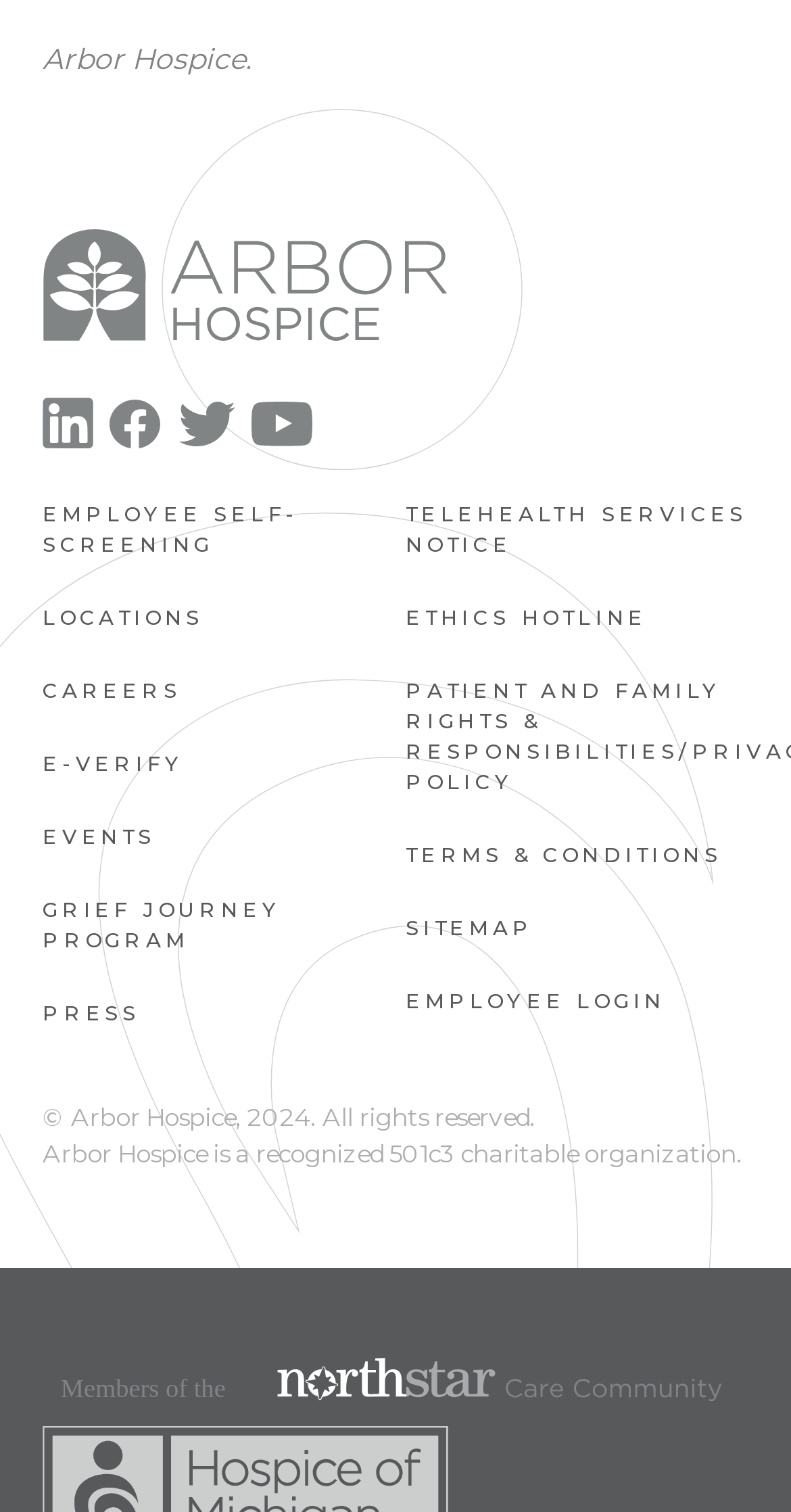Identify the bounding box for the described UI element. Provide the coordinates in (top-left x, top-left y, bottom-right x, bottom-right y) format with values ranging from 0 to 1: CAREERS

[0.054, 0.447, 0.229, 0.465]